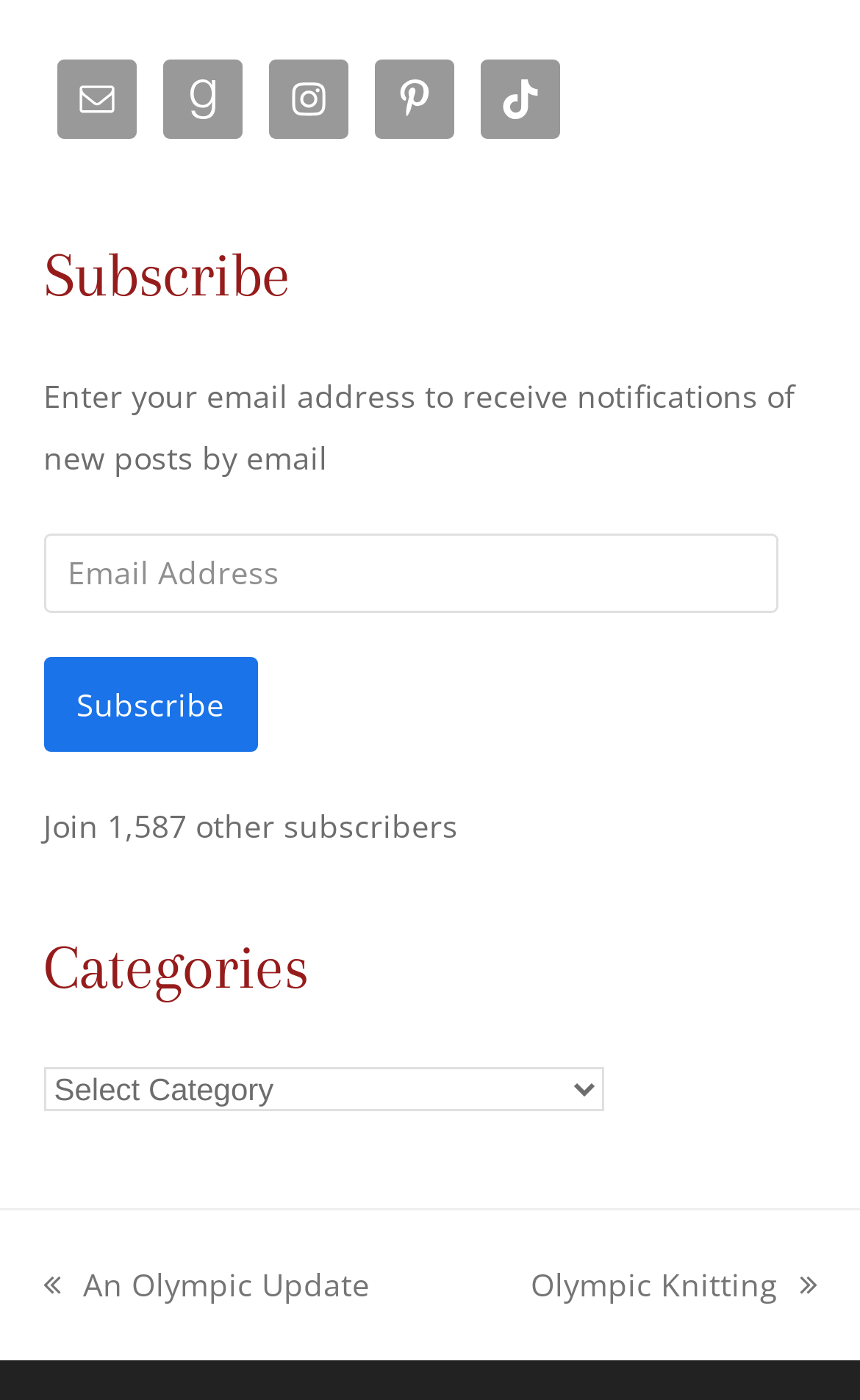Locate the bounding box for the described UI element: "Events - 505 Live Music". Ensure the coordinates are four float numbers between 0 and 1, formatted as [left, top, right, bottom].

None